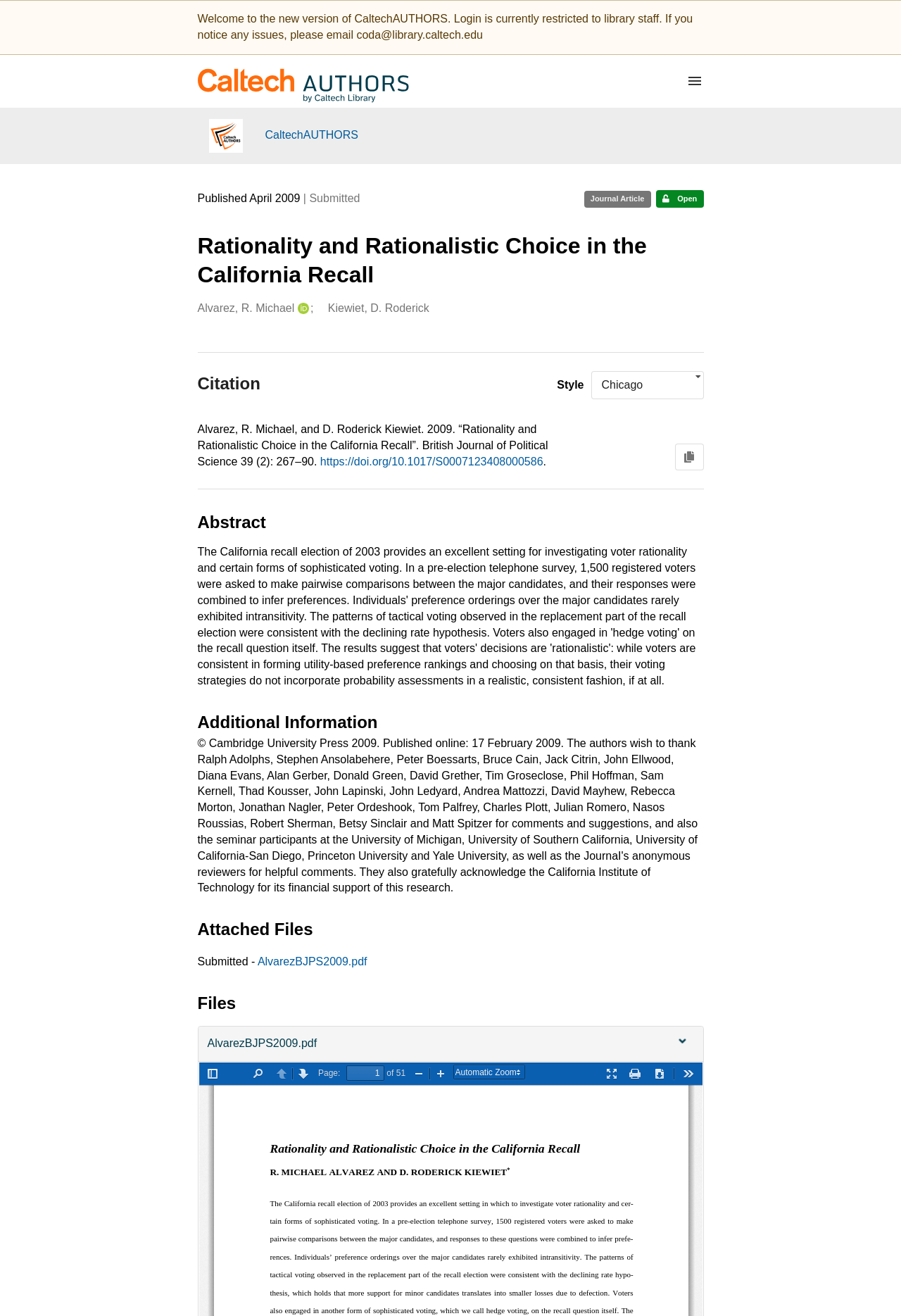Can you locate the main headline on this webpage and provide its text content?

Rationality and Rationalistic Choice in the California Recall